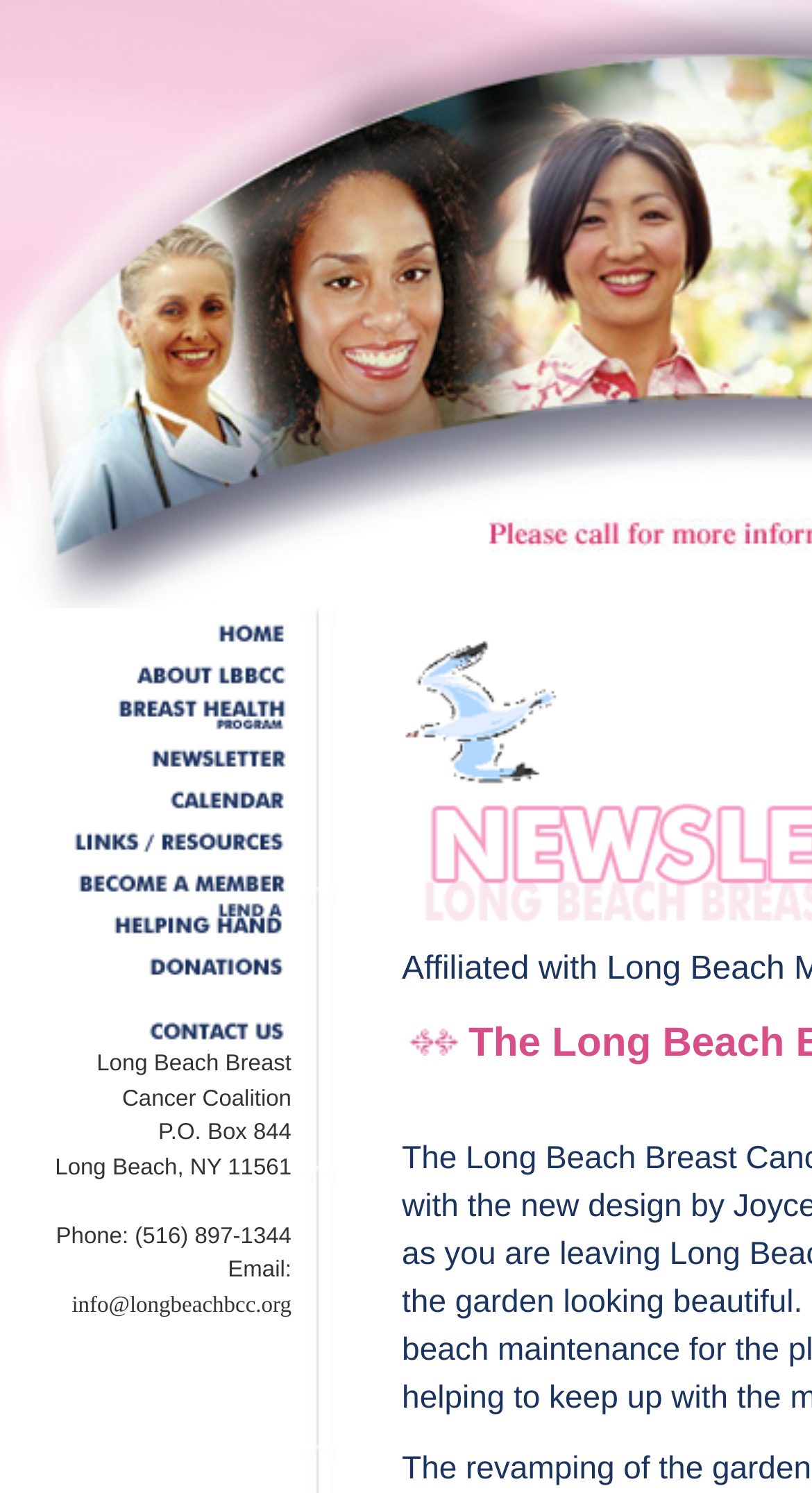What is the email address of the organization?
Based on the screenshot, provide your answer in one word or phrase.

info@longbeachbcc.org